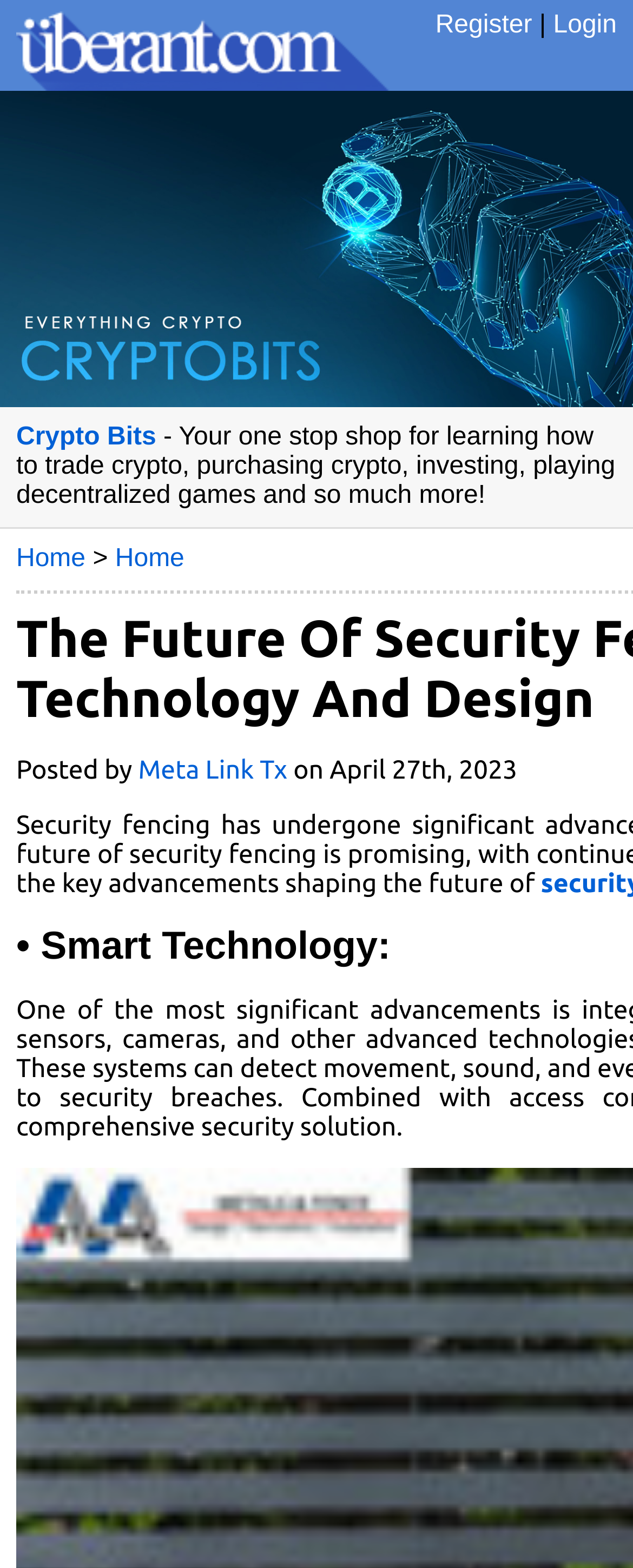Create a detailed summary of the webpage's content and design.

The webpage is about "The Future Of Security Fencing: Advancements In Technology And Design". At the top, there is a layout table that spans the entire width of the page, containing a row with three cells. The first cell has a link to "Uberant" accompanied by an image, and two separate links to "Register" and "Login". 

Below this table, there is a horizontal image that stretches across the page. Underneath the image, there is a link to "Crypto Bits" on the left side, followed by a paragraph of text that describes the website as a one-stop shop for learning about crypto trading, purchasing, investing, and more. 

The paragraph is interrupted by a series of links and text, including a link to "Home", a greater-than symbol, and another link to "Home". Further down, there is a text "Posted by" followed by a link to "Meta Link Tx" and a date "April 27th, 2023".